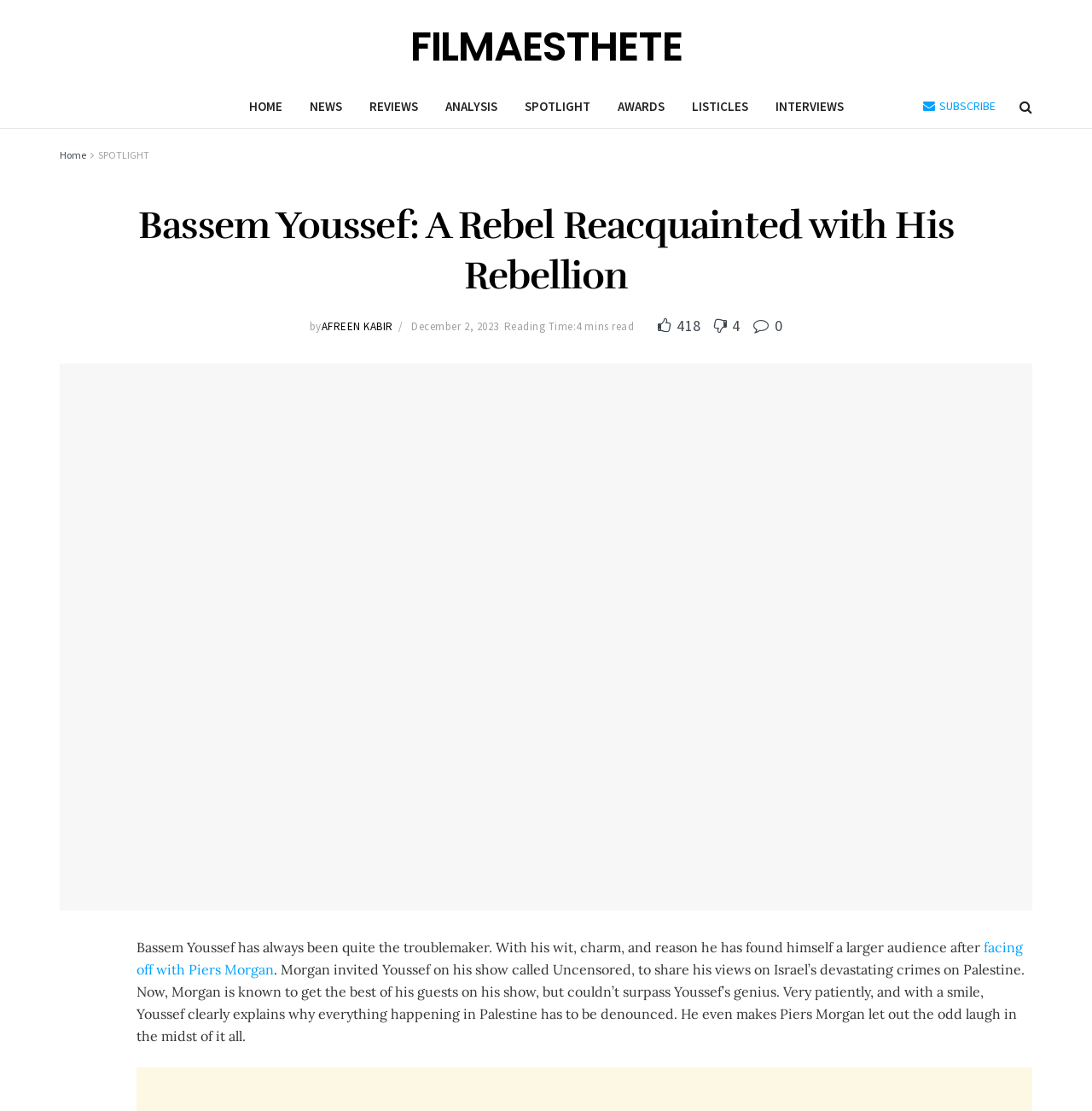Locate the bounding box of the user interface element based on this description: "Afreen Kabir".

[0.305, 0.288, 0.371, 0.301]